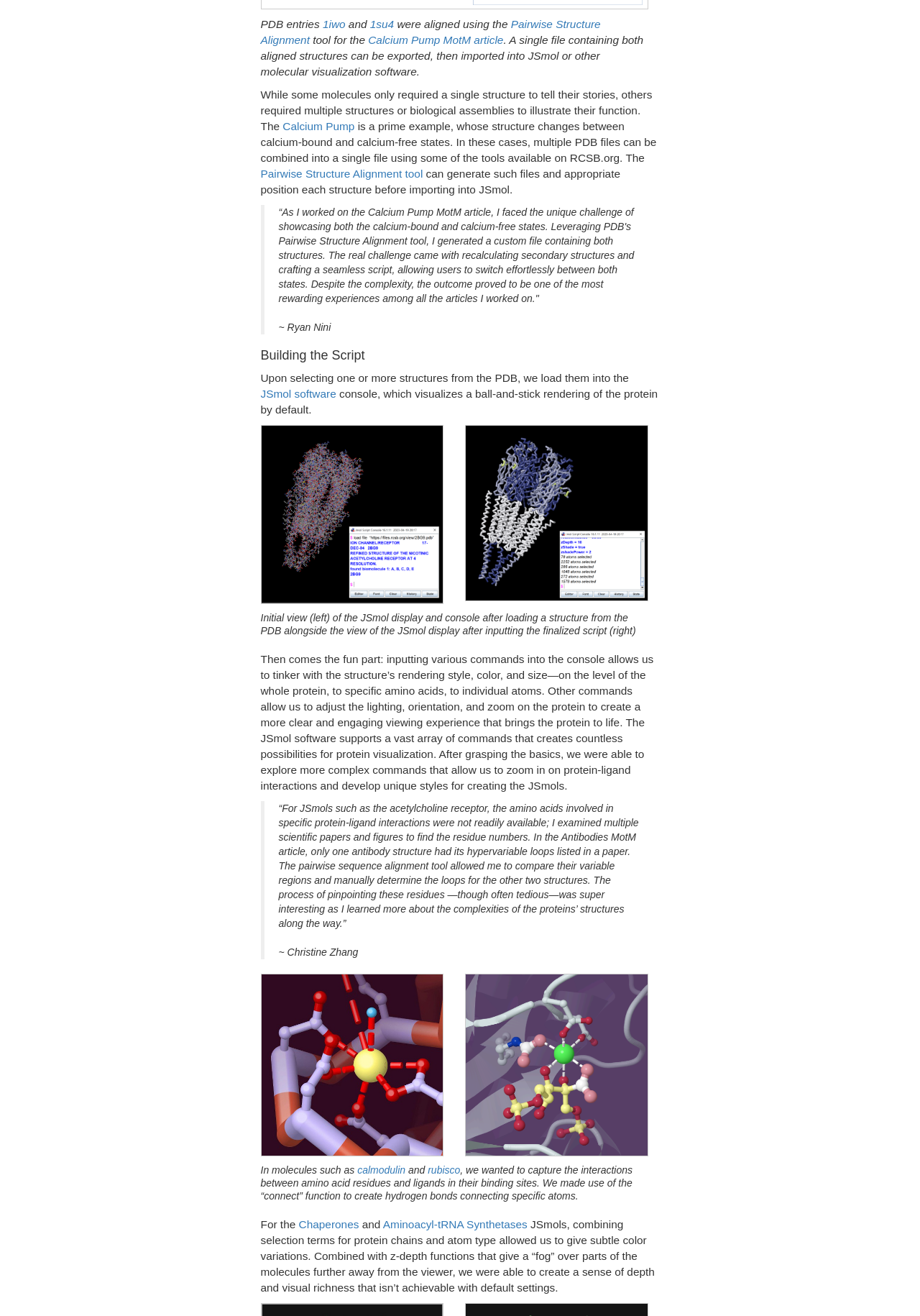Please locate the UI element described by "Pairwise Structure Alignment" and provide its bounding box coordinates.

[0.283, 0.014, 0.653, 0.035]